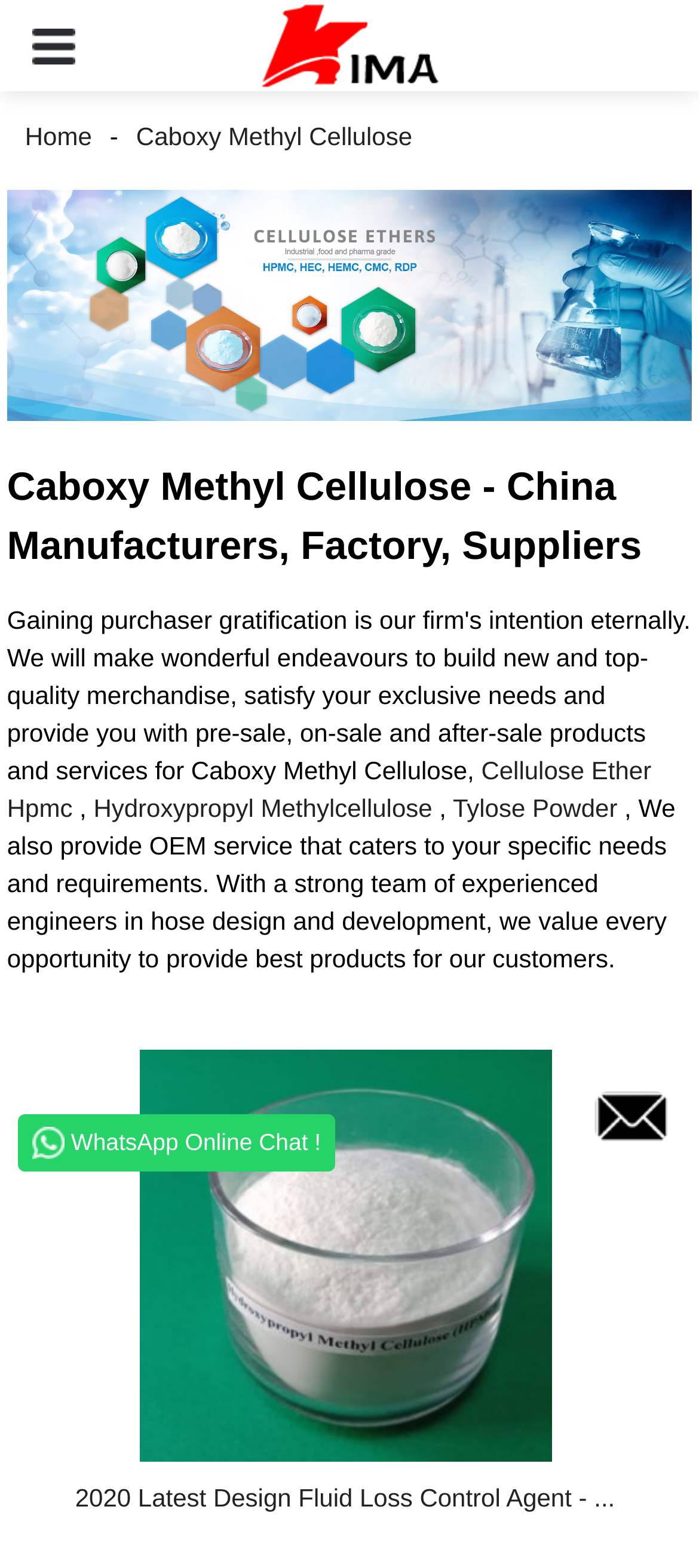Please find the bounding box for the following UI element description. Provide the coordinates in (top-left x, top-left y, bottom-right x, bottom-right y) format, with values between 0 and 1: parent_node: HomeCaboxy Methyl Cellulose

[0.846, 0.695, 0.961, 0.73]